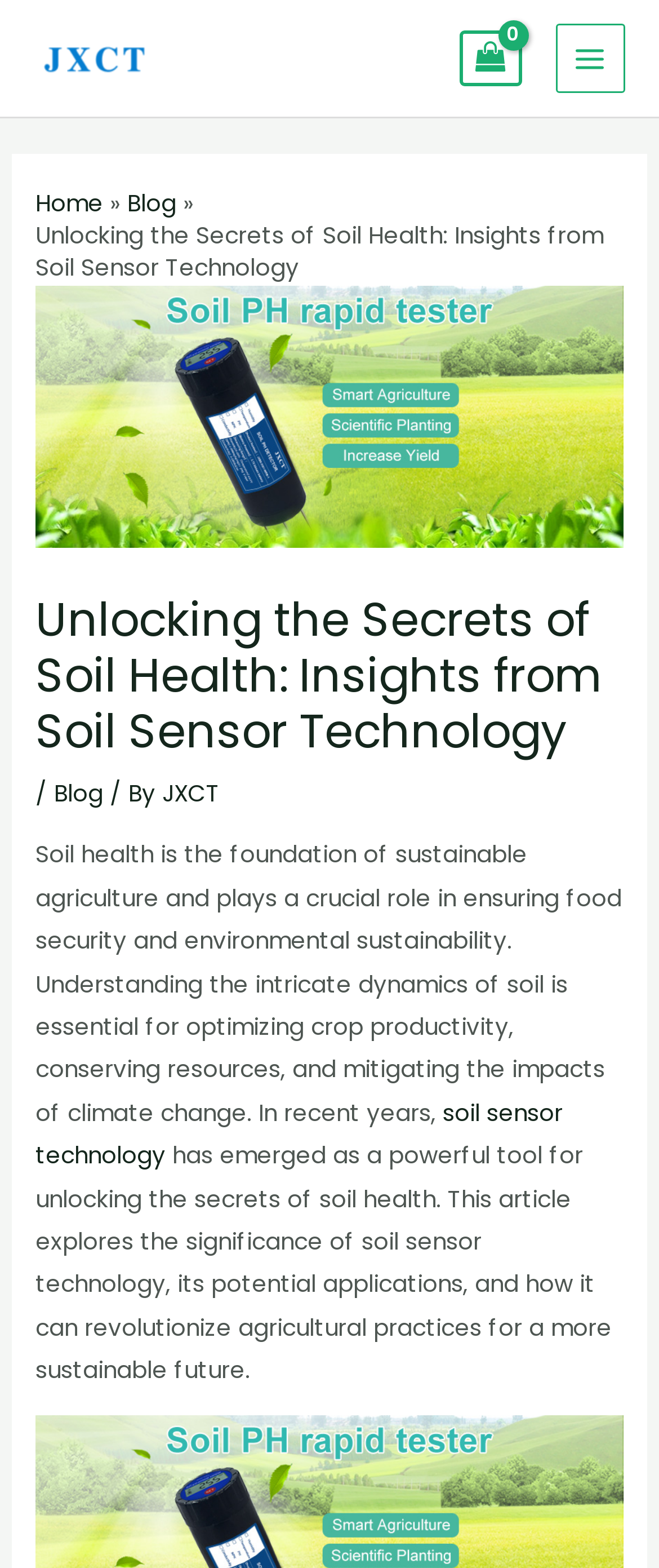Elaborate on the webpage's design and content in a detailed caption.

The webpage is about soil health and its significance in sustainable agriculture. At the top left, there is a logo with a link to "Soil Sensors & Weather Detectors for Agriculture – JXCT" accompanied by an image. On the top right, there is a button labeled "MAIN MENU" with an icon. Below the logo, there is a navigation section with breadcrumbs, including links to "Home" and "Blog".

The main content of the webpage is divided into sections. The first section has a heading "Unlocking the Secrets of Soil Health: Insights from Soil Sensor Technology" and an image related to soil sensors. Below the heading, there is a paragraph of text that explains the importance of soil health in sustainable agriculture, food security, and environmental sustainability.

The text is followed by a link to "Blog" and another link to "JXCT". The main content continues with a section that discusses soil sensor technology, its applications, and its potential to revolutionize agricultural practices for a more sustainable future. There is a link to "soil sensor technology" within this section.

Throughout the webpage, there are several images, including a logo, an icon for the "MAIN MENU" button, and an image related to soil sensors. The layout is organized, with clear headings and concise text, making it easy to navigate and understand the content.